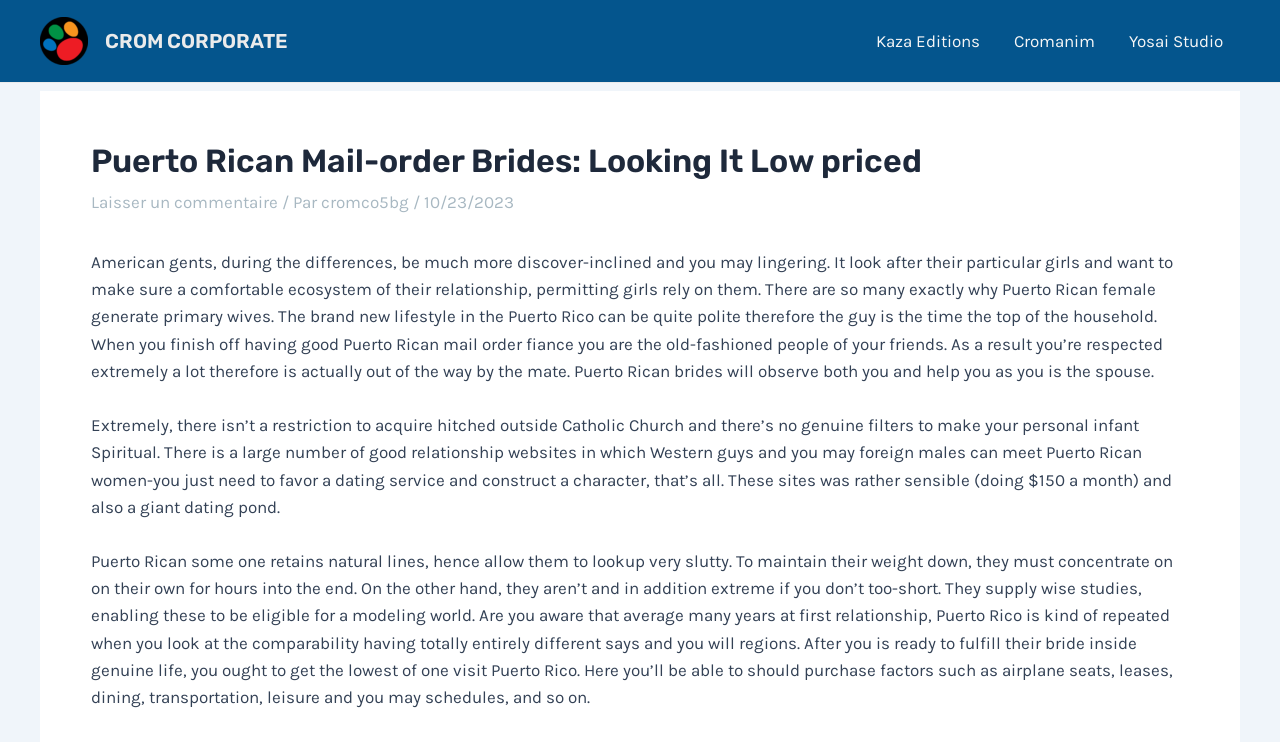What is the purpose of this website?
Could you answer the question with a detailed and thorough explanation?

Based on the content of the webpage, it appears that the website is designed to facilitate connections between Western men and Puerto Rican women for the purpose of marriage. The text describes the characteristics of Puerto Rican women and provides information on how to meet them.